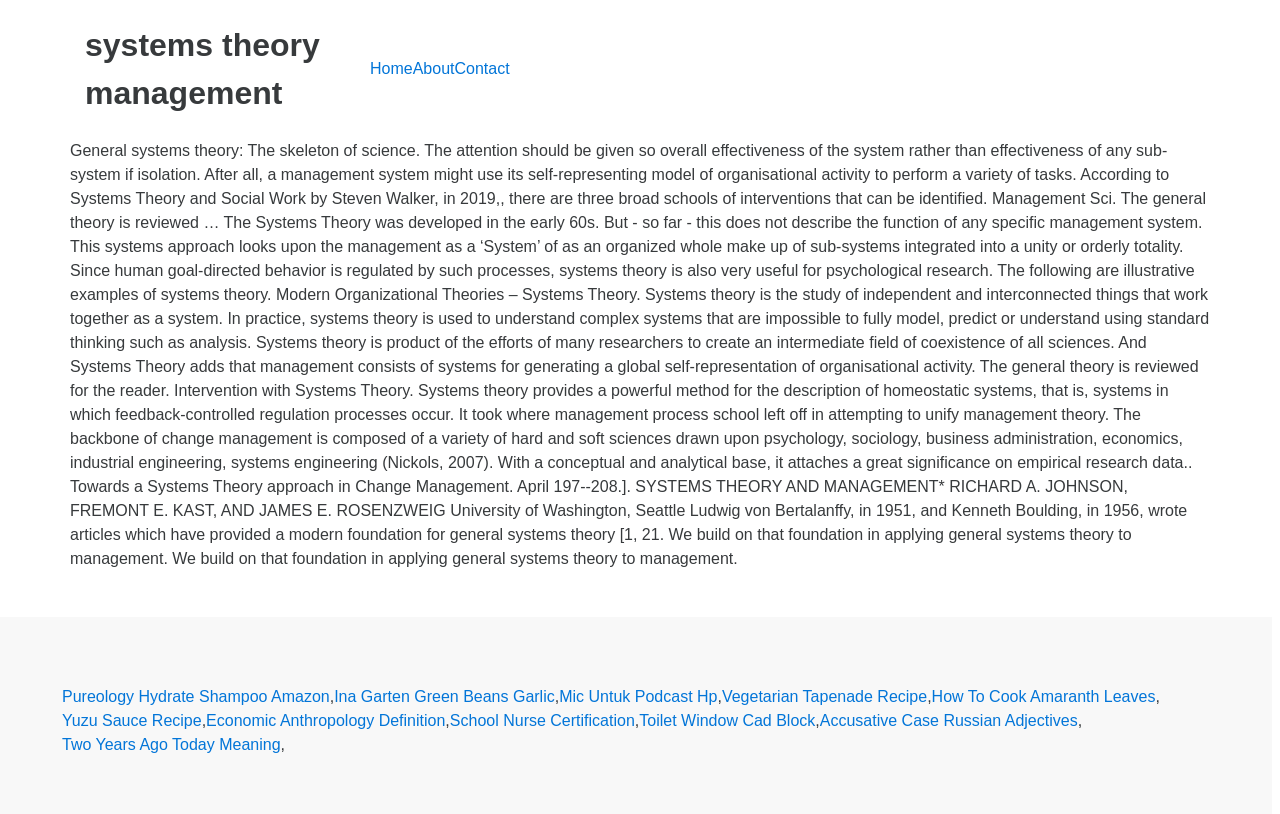Identify the bounding box coordinates necessary to click and complete the given instruction: "Visit 'About' page".

[0.322, 0.074, 0.355, 0.095]